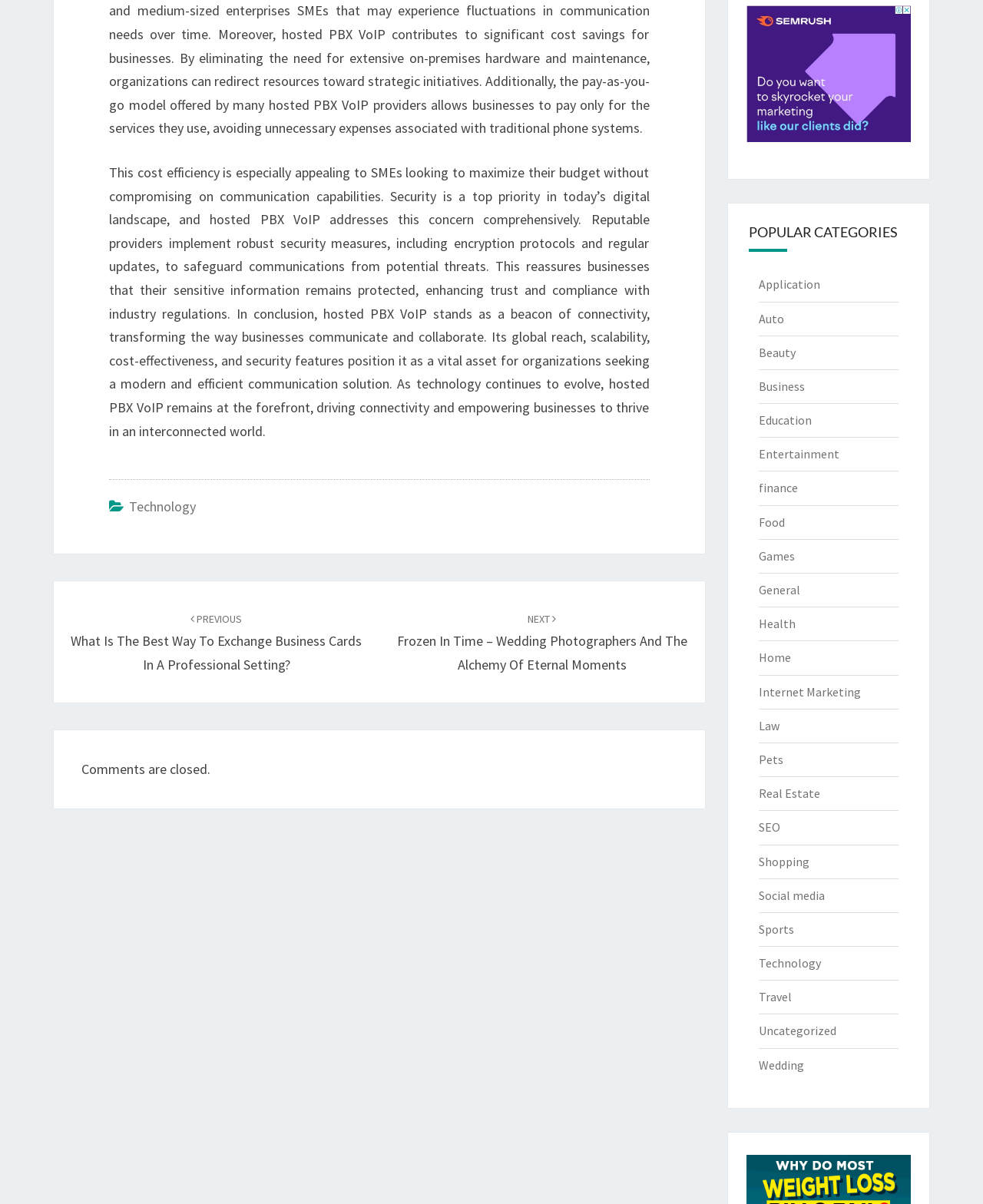Bounding box coordinates must be specified in the format (top-left x, top-left y, bottom-right x, bottom-right y). All values should be floating point numbers between 0 and 1. What are the bounding box coordinates of the UI element described as: About Us

None